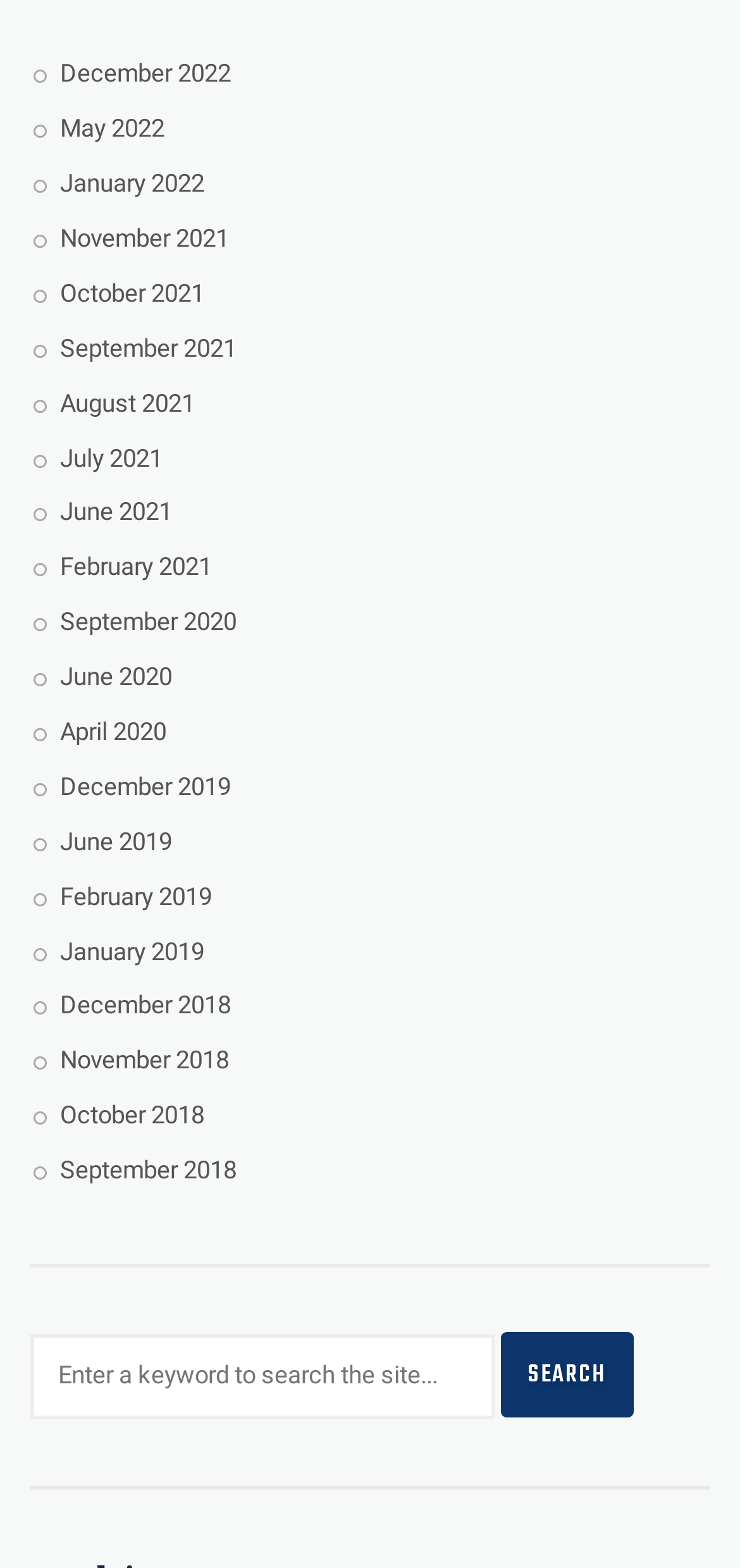Find the bounding box coordinates corresponding to the UI element with the description: "June 2020". The coordinates should be formatted as [left, top, right, bottom], with values as floats between 0 and 1.

[0.081, 0.422, 0.232, 0.441]